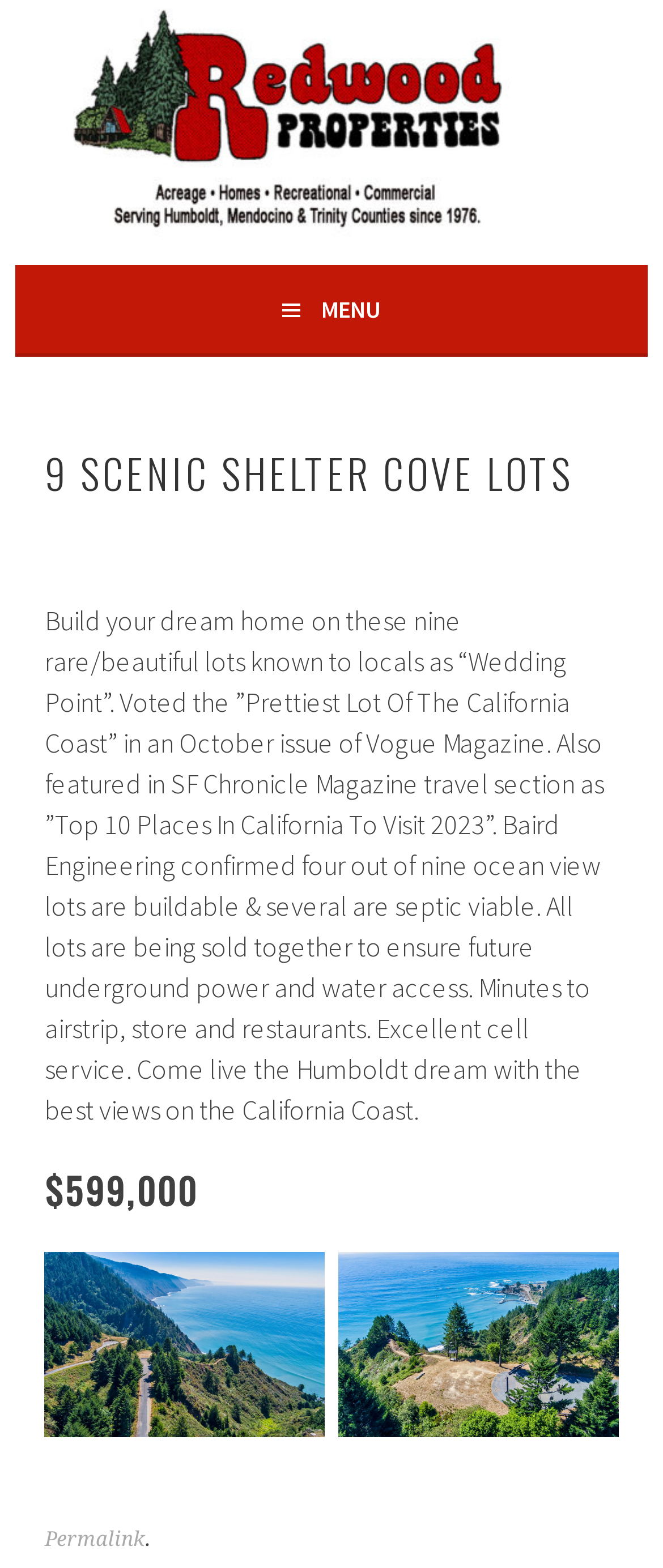Given the webpage screenshot and the description, determine the bounding box coordinates (top-left x, top-left y, bottom-right x, bottom-right y) that define the location of the UI element matching this description: Redwood Properties

[0.068, 0.049, 0.945, 0.106]